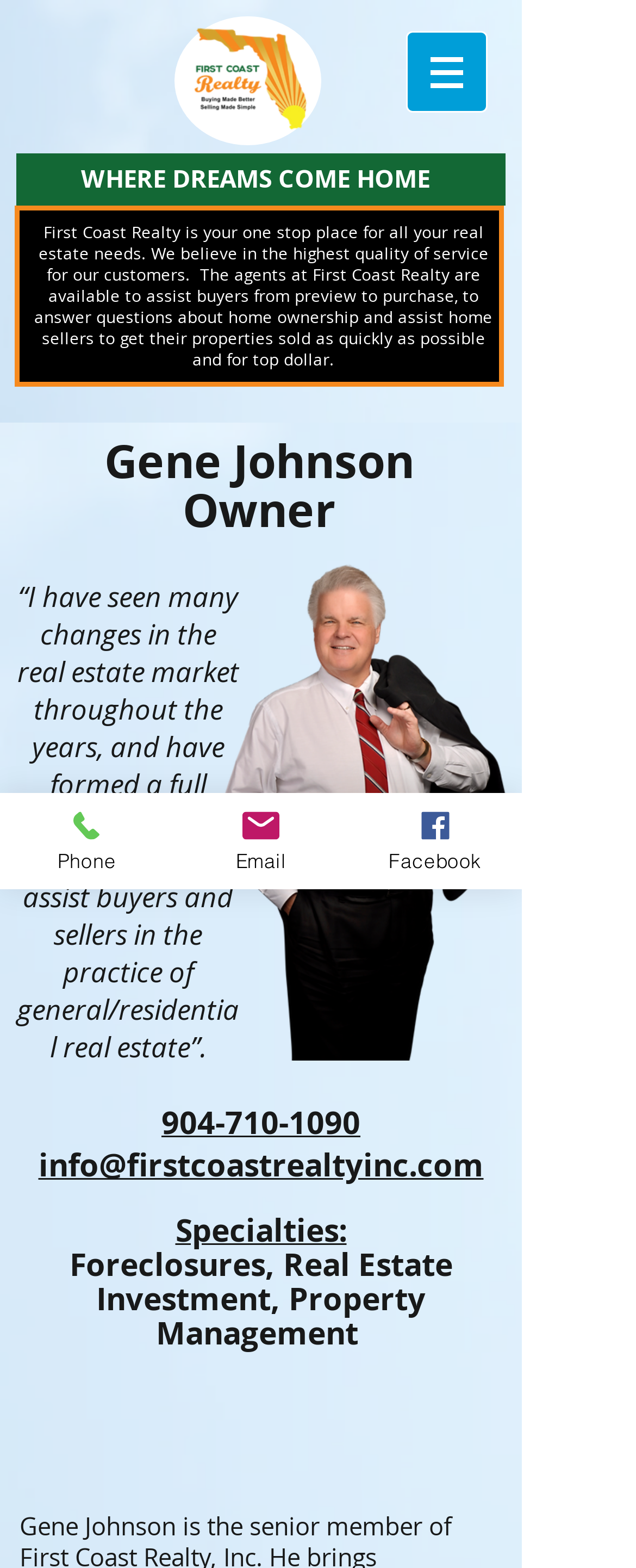Respond to the question with just a single word or phrase: 
What is the profession of Gene Johnson?

CEO & Broker